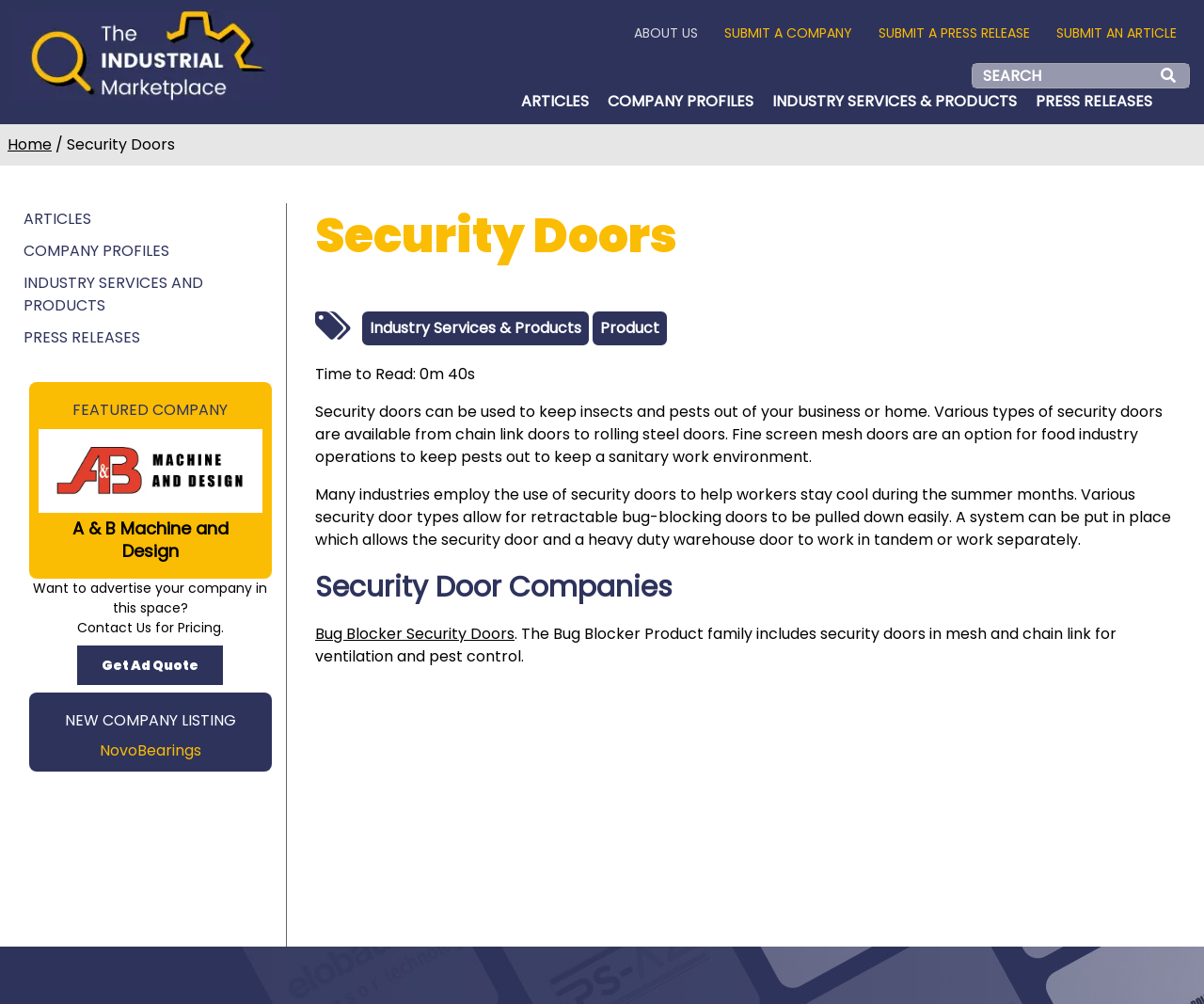What is the name of the company listed under 'FEATURED COMPANY'?
Could you give a comprehensive explanation in response to this question?

The webpage has a section 'FEATURED COMPANY' which lists 'A & B Machine and Design' as the featured company, along with its logo.